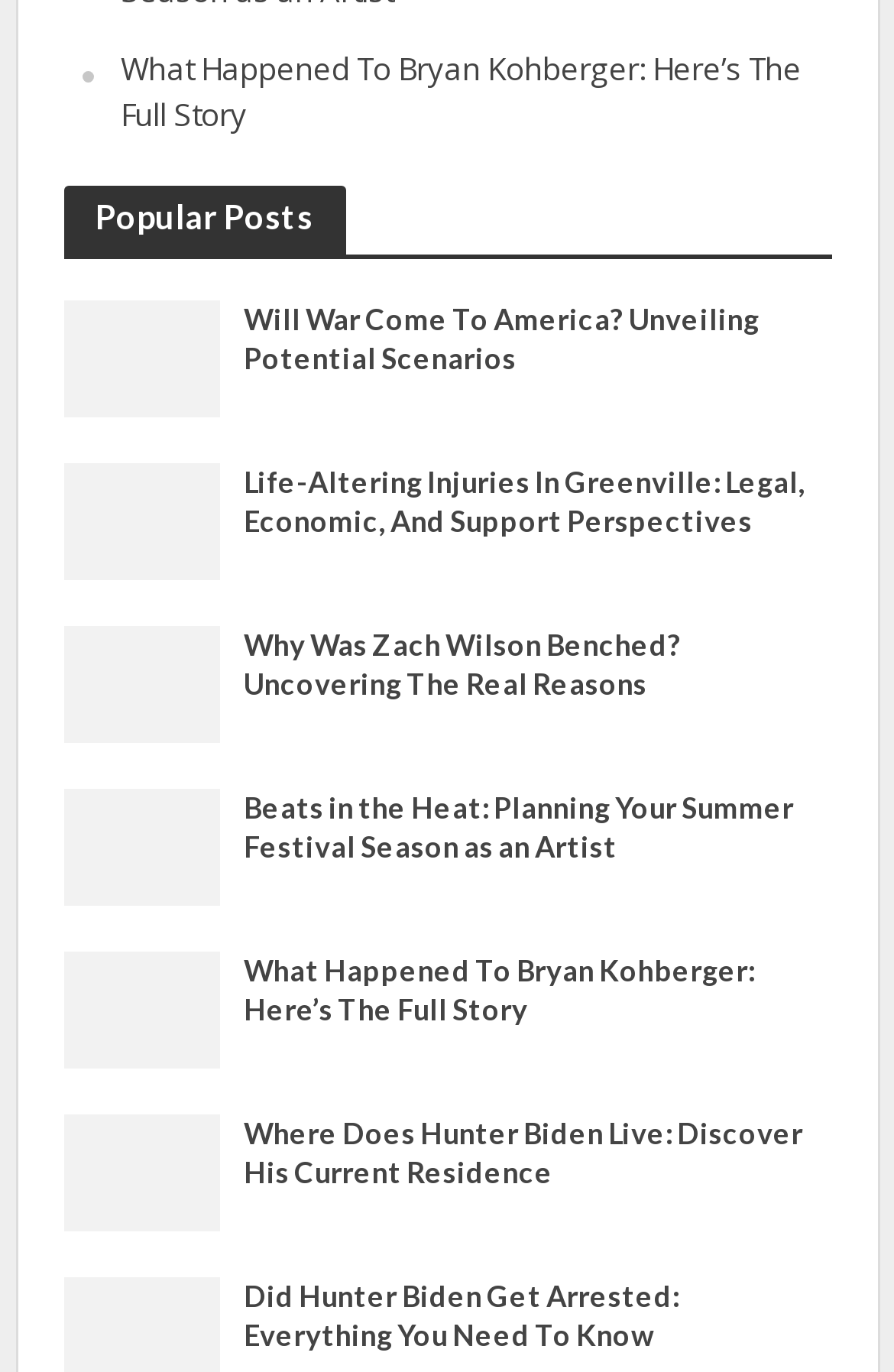Respond to the question below with a single word or phrase: Are there any images on this webpage?

Yes